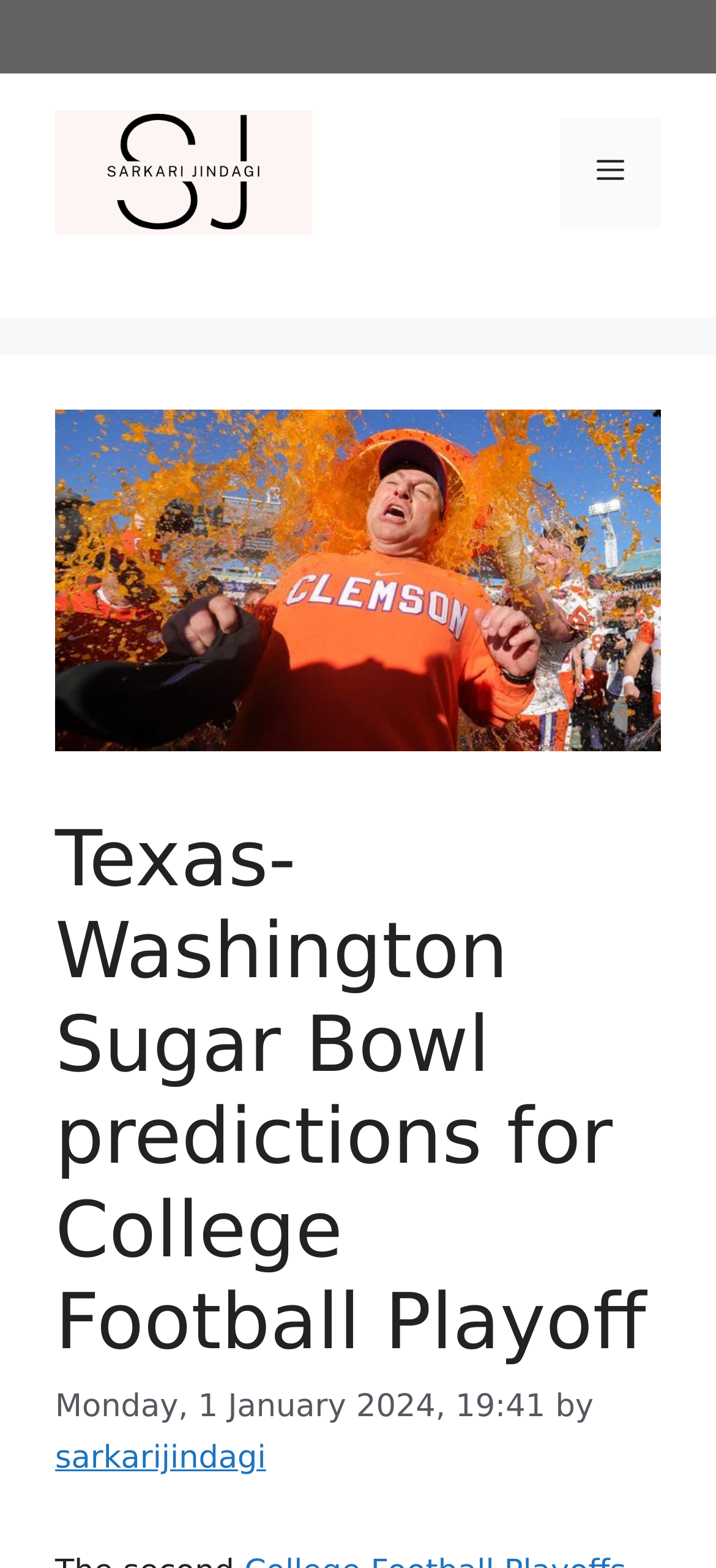Identify the primary heading of the webpage and provide its text.

Texas-Washington Sugar Bowl predictions for College Football Playoff